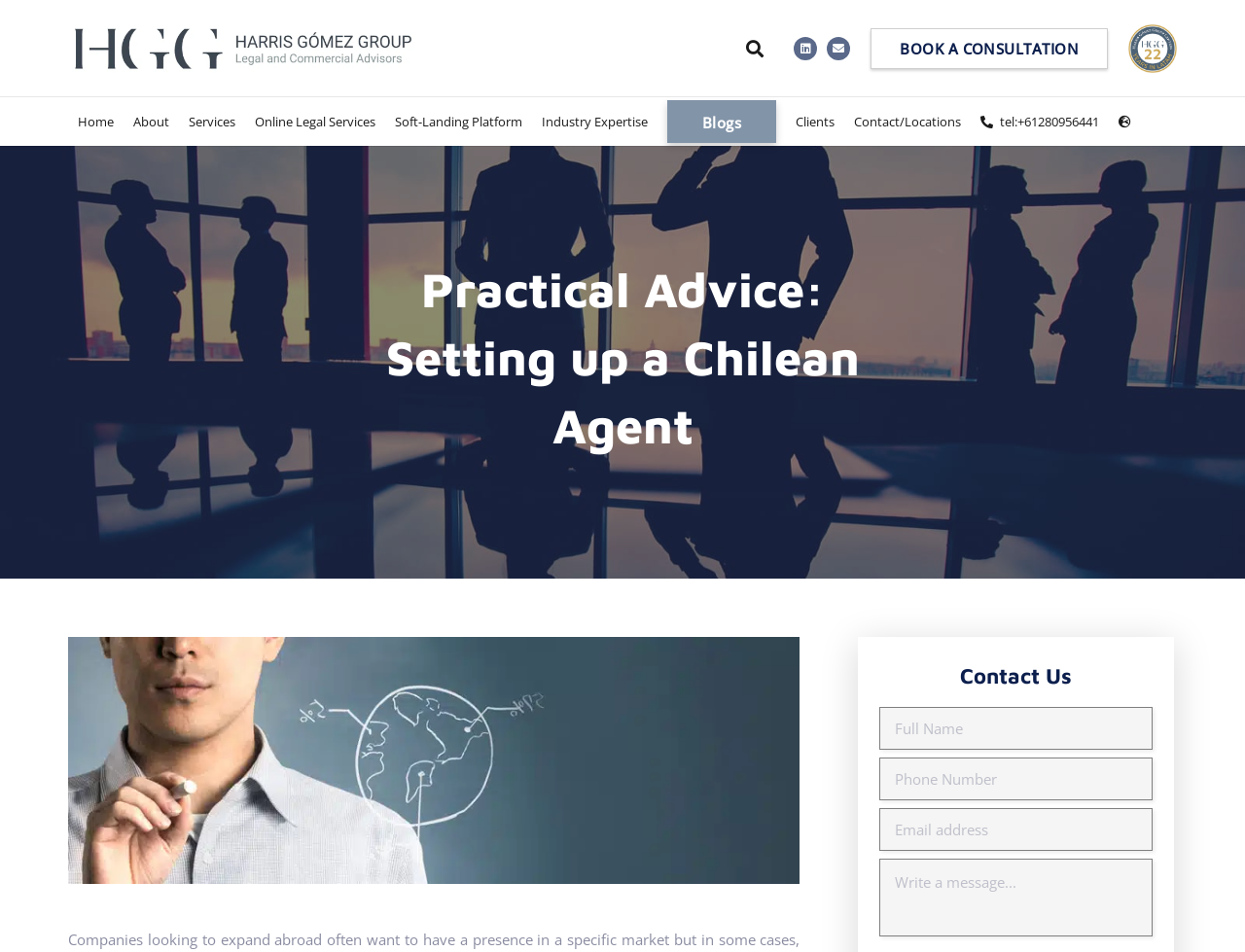Determine the bounding box coordinates of the region that needs to be clicked to achieve the task: "Fill in the first text box".

[0.707, 0.742, 0.926, 0.787]